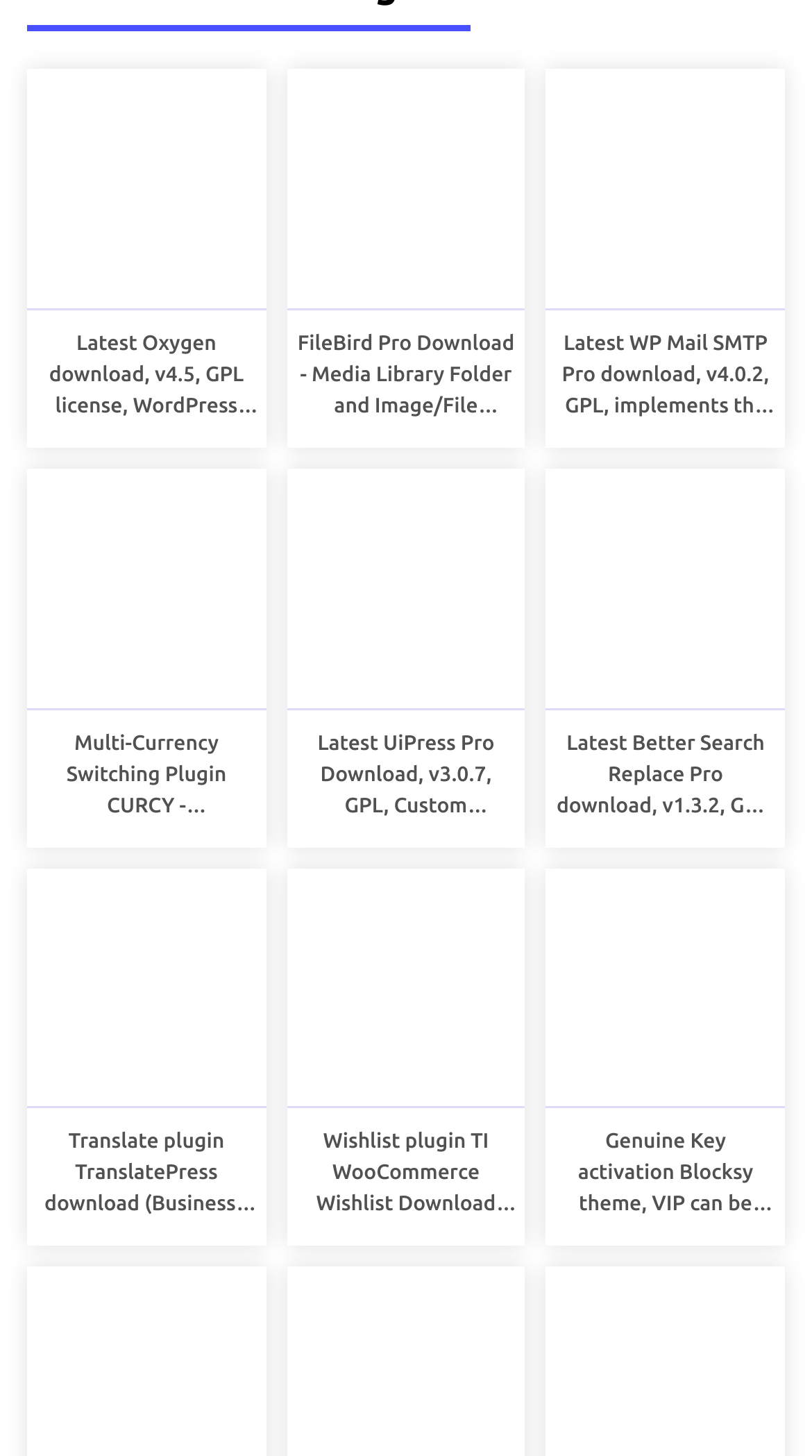Respond to the following question with a brief word or phrase:
What is the license type of WP Mail SMTP Pro?

GPL